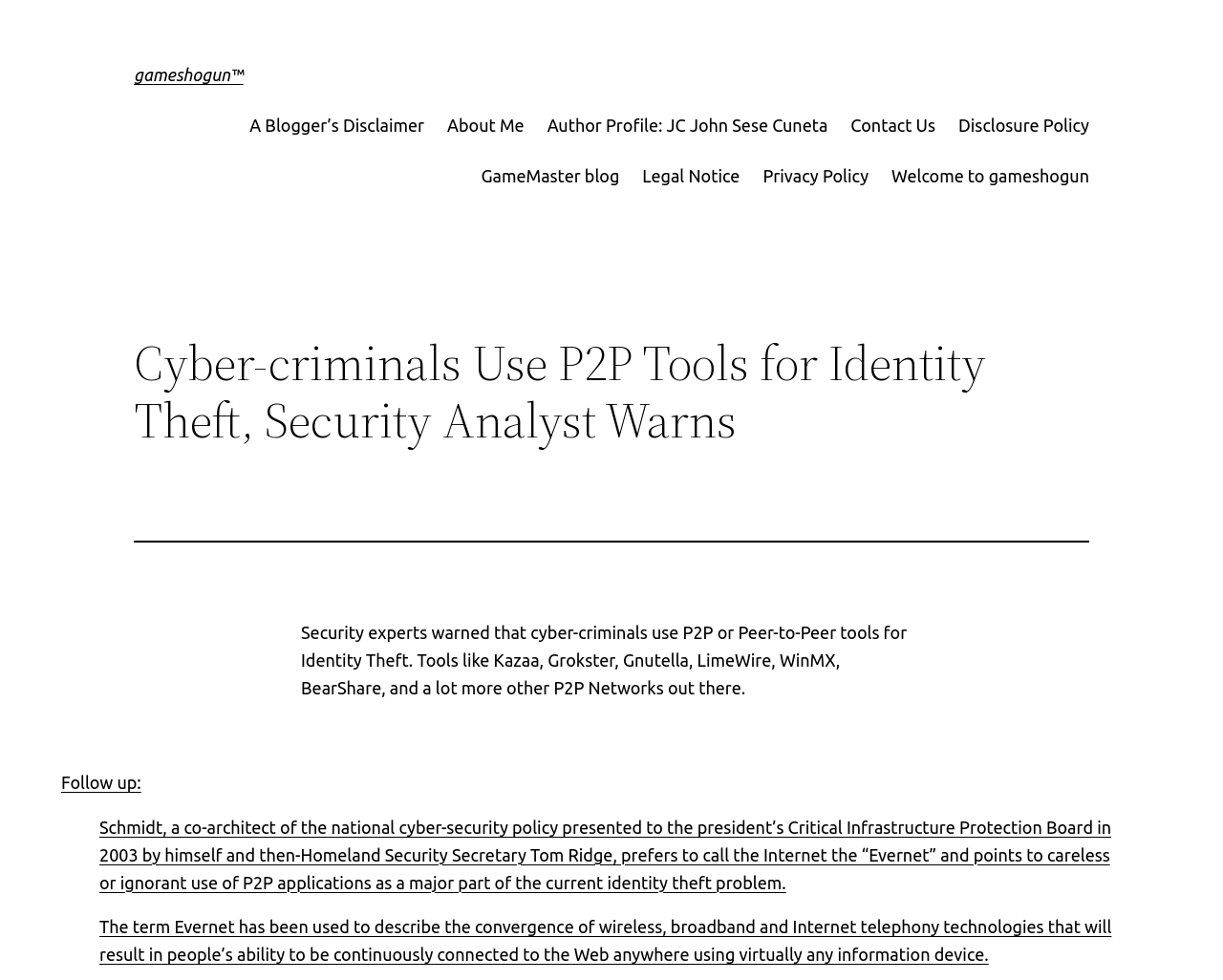Bounding box coordinates are specified in the format (top-left x, top-left y, bottom-right x, bottom-right y). All values are floating point numbers bounded between 0 and 1. Please provide the bounding box coordinate of the region this sentence describes: gameshogun™

[0.109, 0.066, 0.199, 0.086]